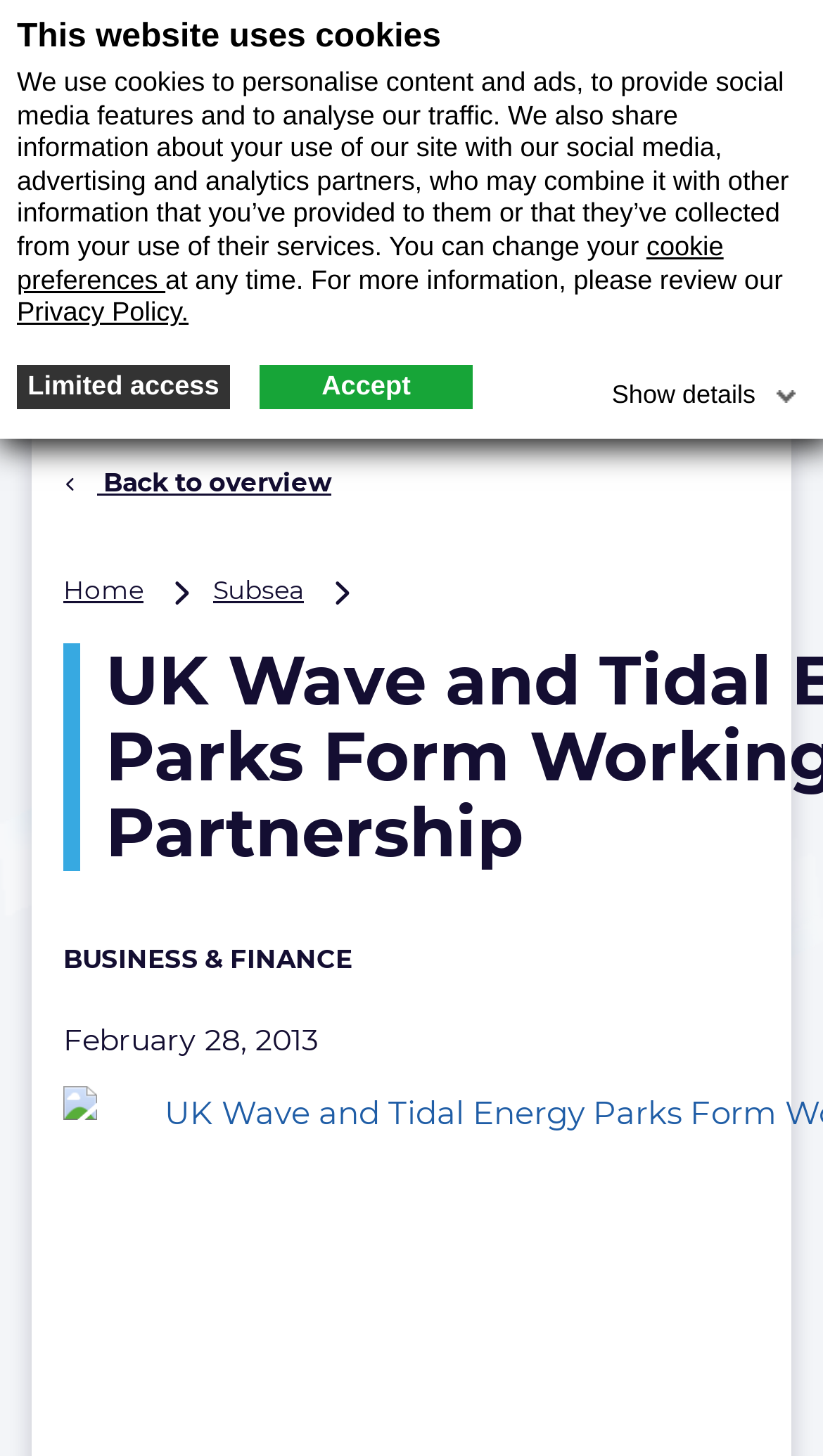Answer in one word or a short phrase: 
What is the category of the article?

BUSINESS & FINANCE